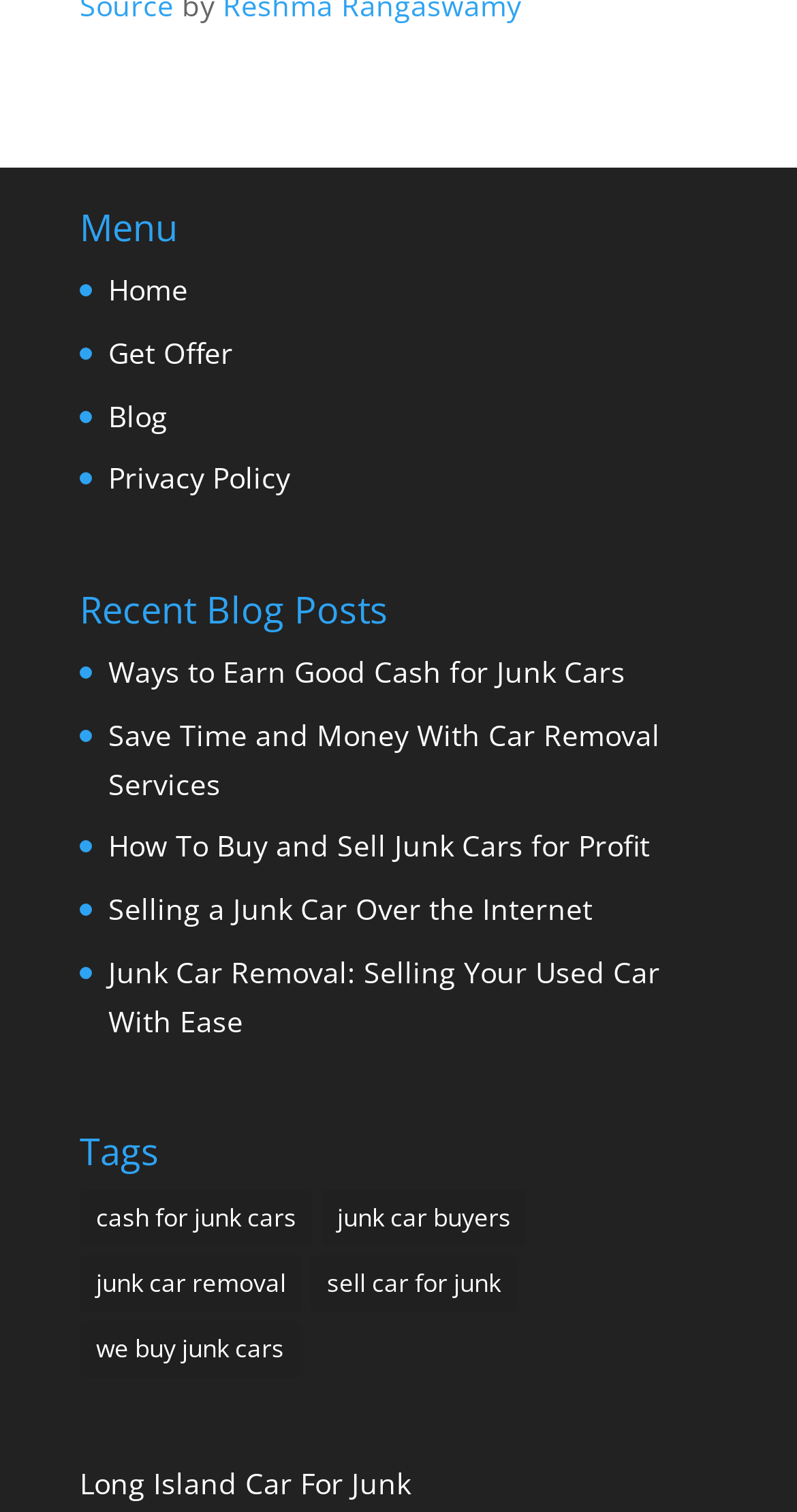Find the bounding box coordinates for the area that must be clicked to perform this action: "Get Offer".

[0.136, 0.22, 0.292, 0.246]